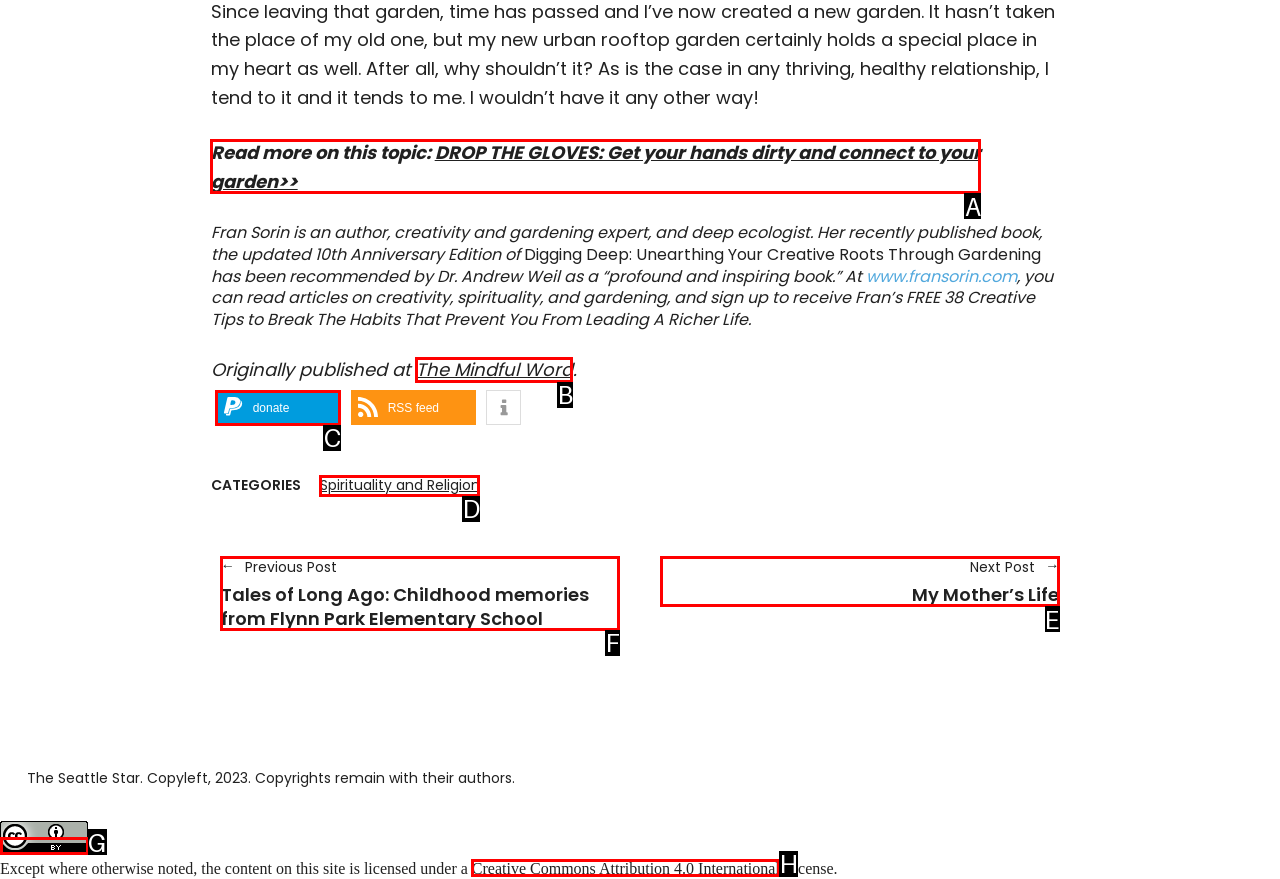Point out the letter of the HTML element you should click on to execute the task: View previous post
Reply with the letter from the given options.

F